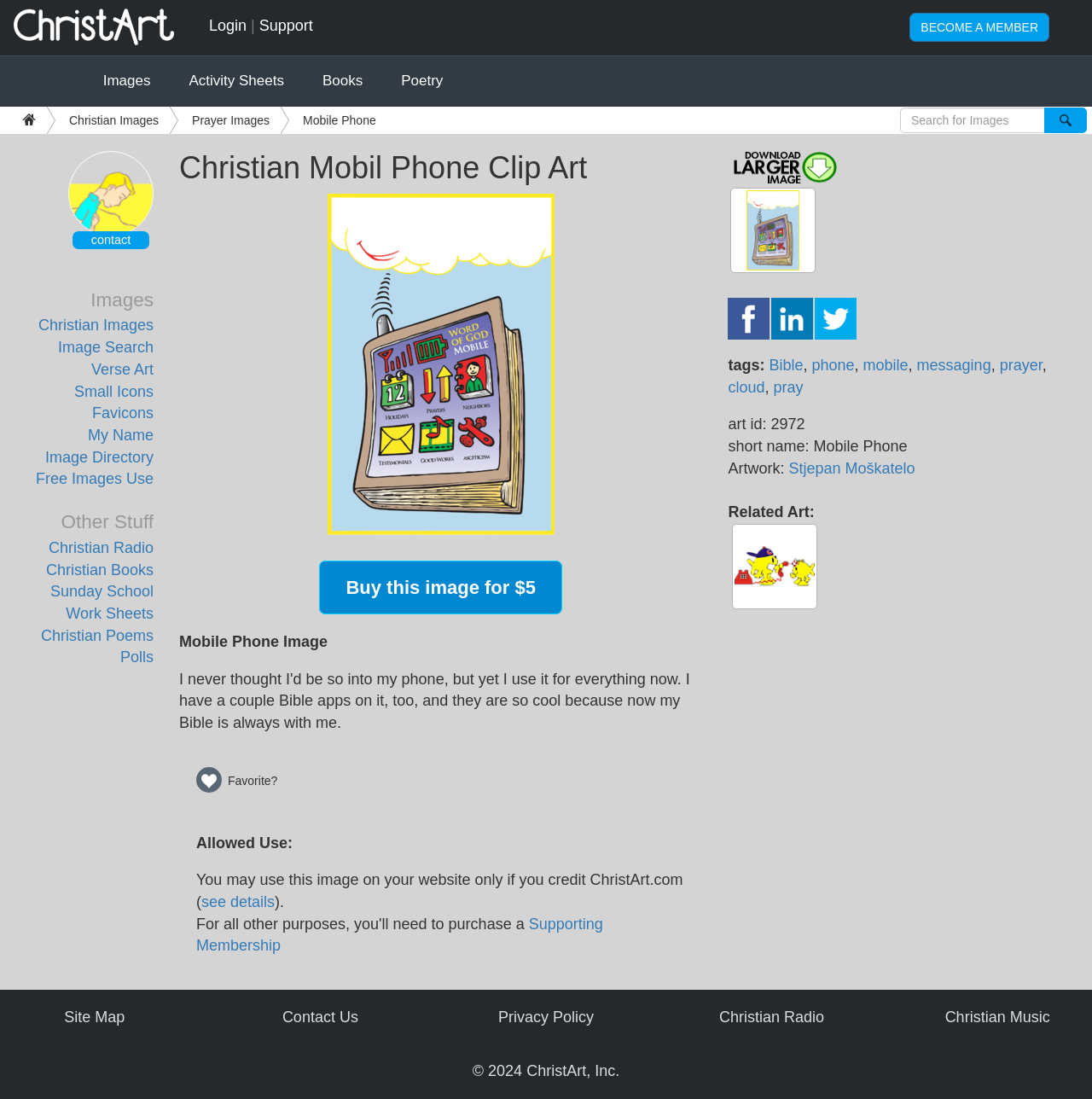Offer an extensive depiction of the webpage and its key elements.

This webpage is about Christian mobile phone clip art, specifically featuring an image of a mobile phone with a prayer theme. At the top, there is a logo and a navigation menu with links to "Login", "Support", and "Become a Member". Below the navigation menu, there is a table with links to different categories, including "Images", "Activity Sheets", "Books", and "Poetry".

On the left side of the page, there is a search box and a button to search for images. Below the search box, there are links to "Christian Images", "Prayer Images", and other related categories. Further down, there are headings for "Images" and "Other Stuff", with links to various Christian-themed resources, such as Christian radio, books, and poems.

The main content of the page is an image of a mobile phone with a prayer theme, accompanied by a description and links to buy or download the image. There are also buttons to favorite the image and to see details about its allowed use. Below the image, there are links to related art and a section with tags, including "Bible", "phone", "mobile", and "prayer".

At the bottom of the page, there are links to the site map, contact us, privacy policy, and other related resources. The page also features a copyright notice at the very bottom.